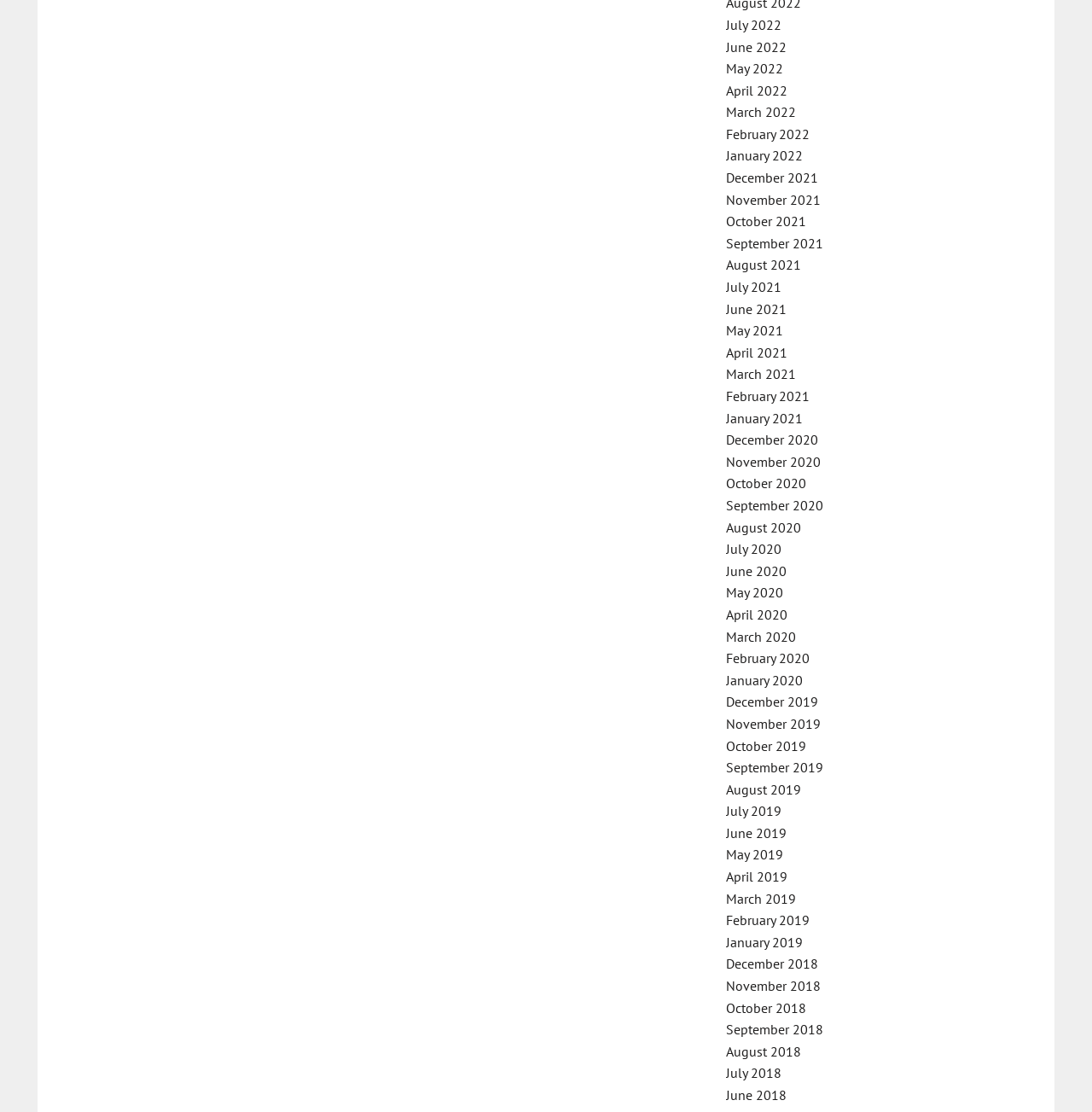Please give a succinct answer using a single word or phrase:
What is the earliest month listed?

July 2018